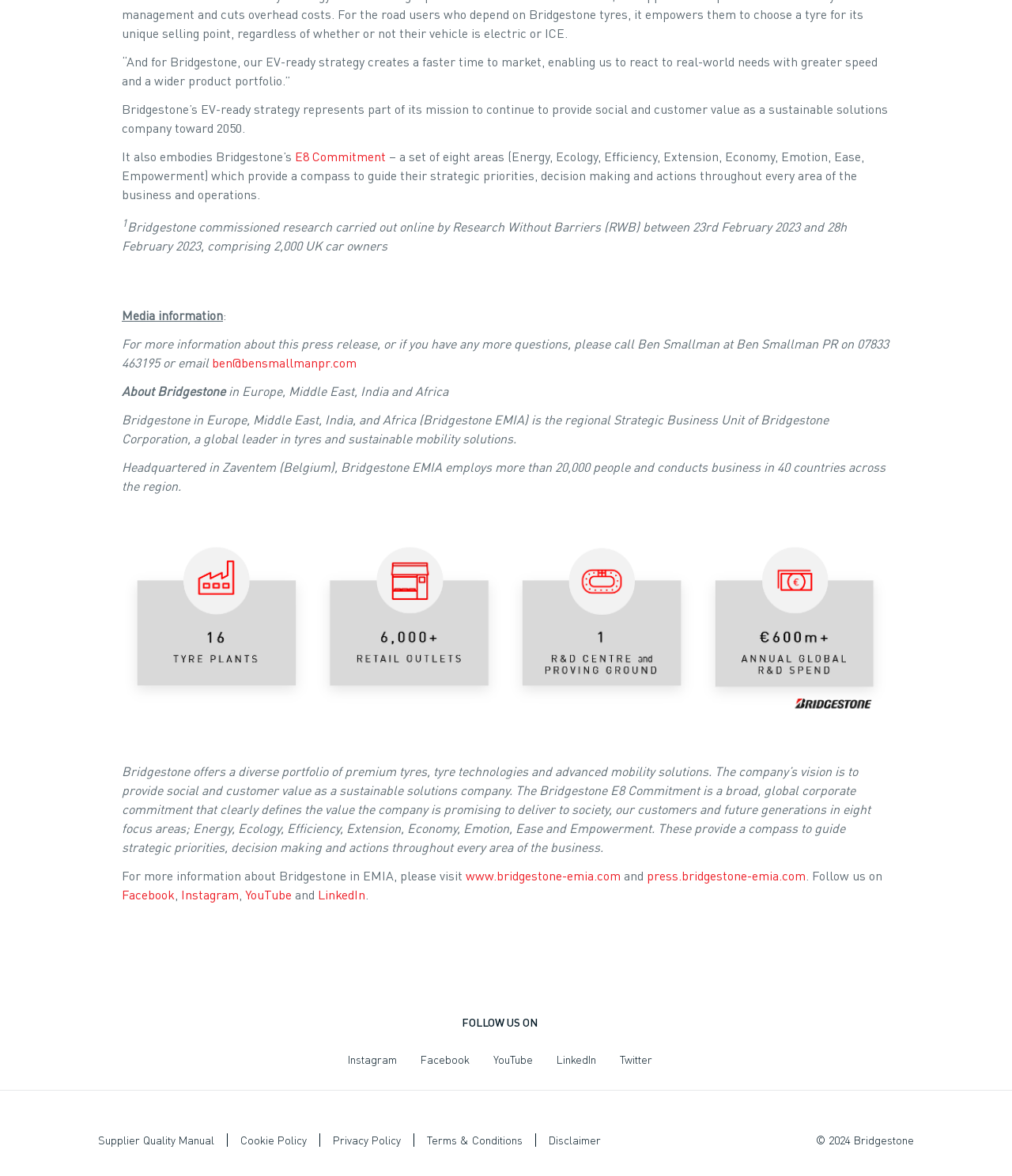Identify the bounding box for the given UI element using the description provided. Coordinates should be in the format (top-left x, top-left y, bottom-right x, bottom-right y) and must be between 0 and 1. Here is the description: aria-label="bridgestone-emia-boilerplate-2023 (opens in dialog)"

[0.12, 0.456, 0.88, 0.613]